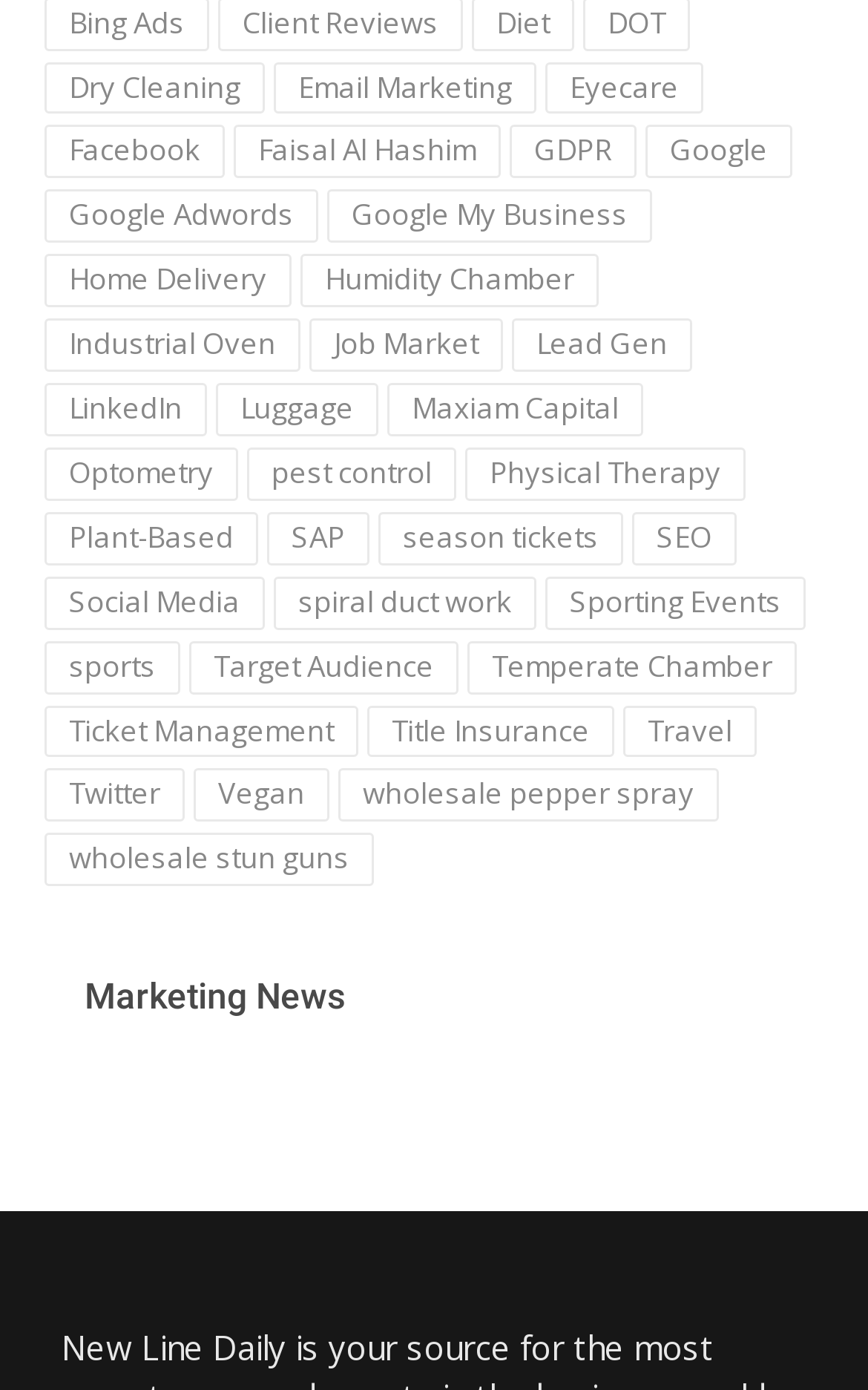Respond with a single word or short phrase to the following question: 
Is there a category related to eye care?

Yes